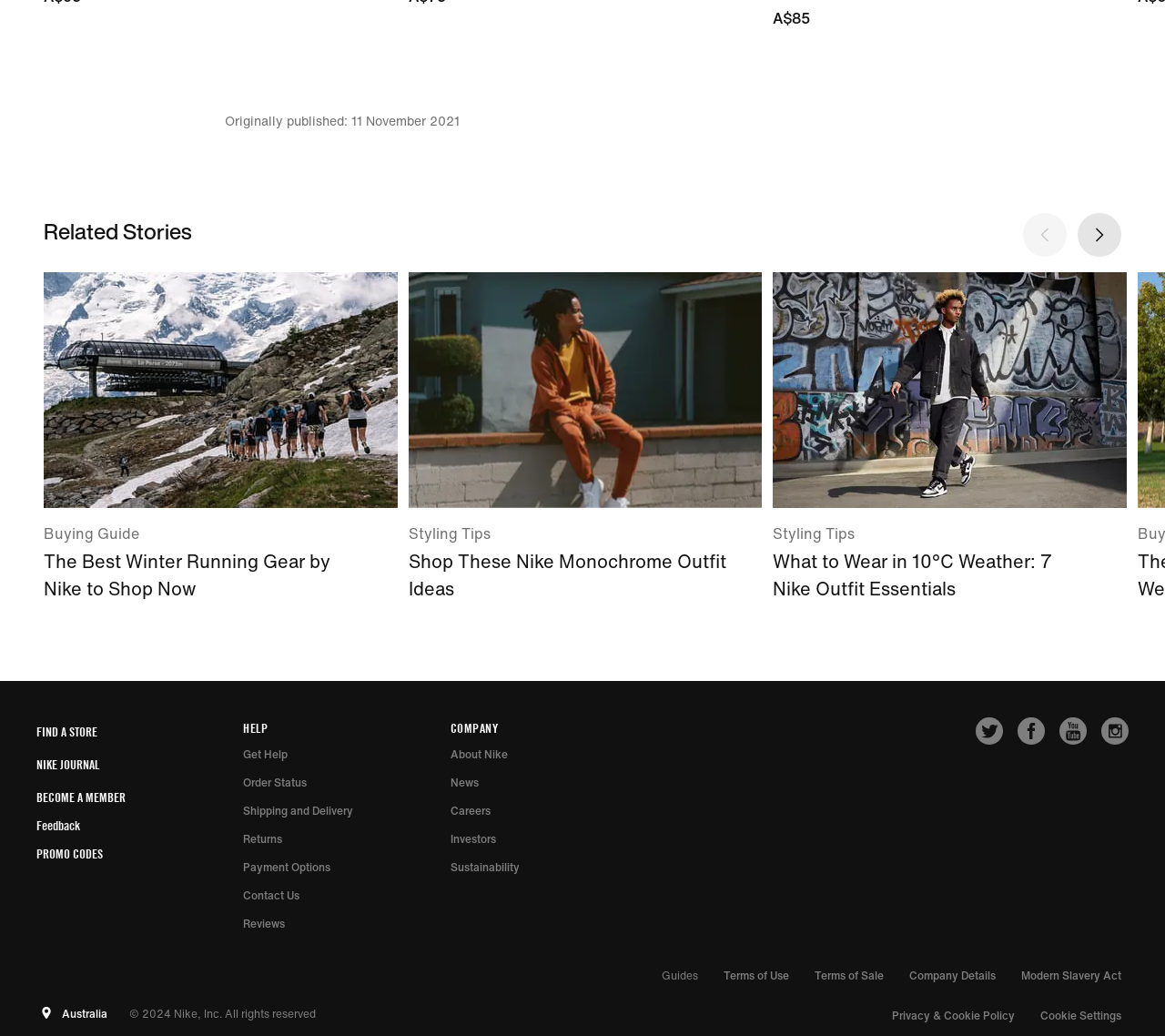Please locate the bounding box coordinates of the element that needs to be clicked to achieve the following instruction: "Follow Nike on Twitter". The coordinates should be four float numbers between 0 and 1, i.e., [left, top, right, bottom].

[0.838, 0.692, 0.861, 0.728]